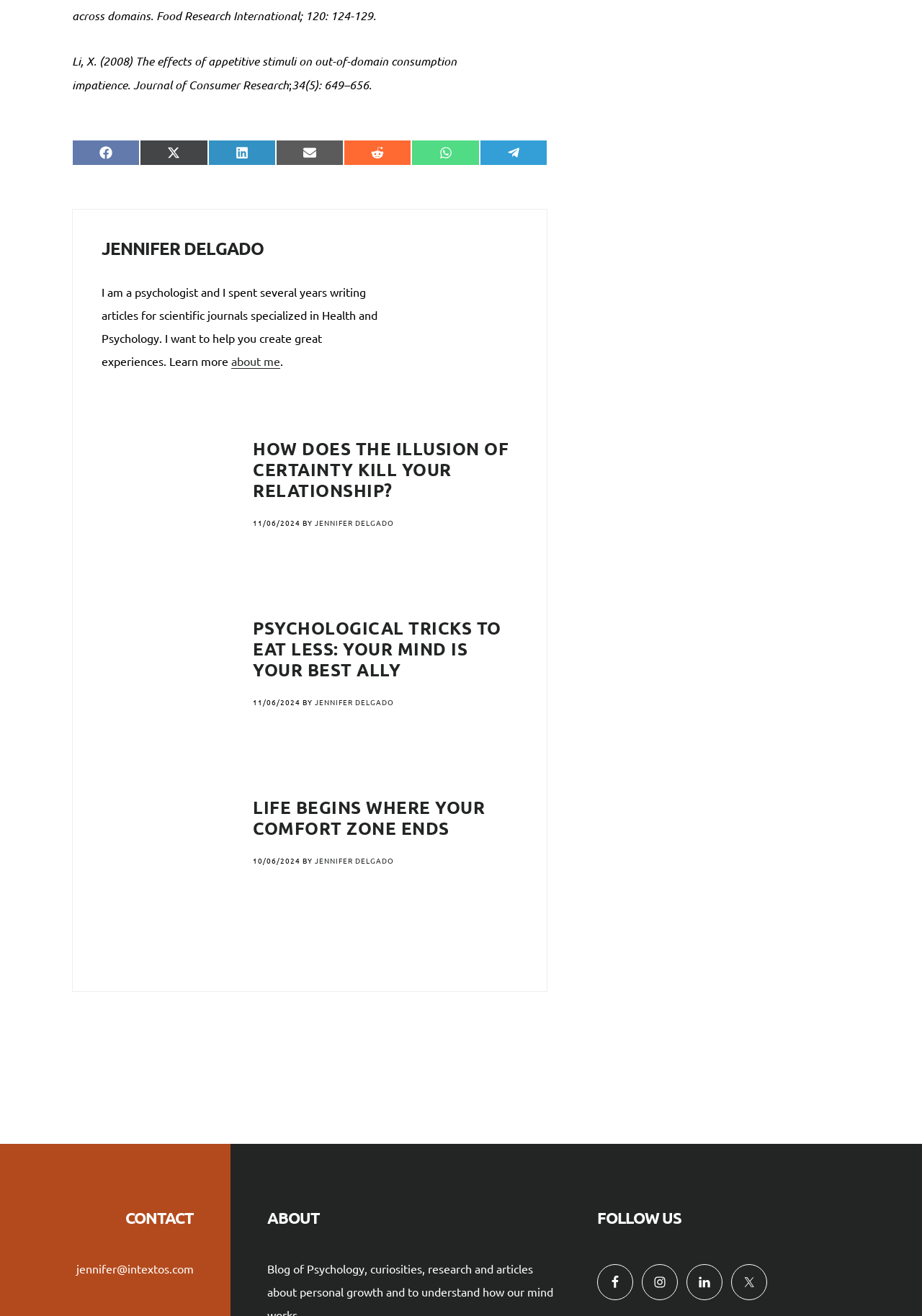What is the email address of the psychologist Jennifer Delgado?
Using the image as a reference, give an elaborate response to the question.

I found the contact information section and looked for the email address, which is 'jennifer@intextos.com'.